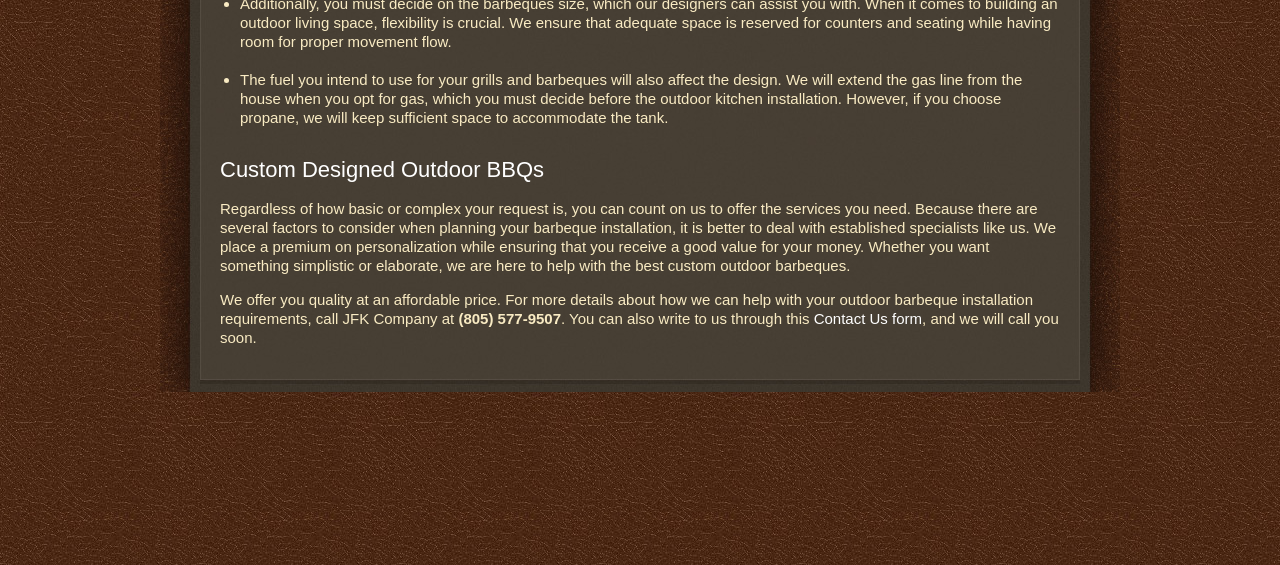Please identify the bounding box coordinates of the area I need to click to accomplish the following instruction: "Check the site map".

[0.728, 0.921, 0.771, 0.949]